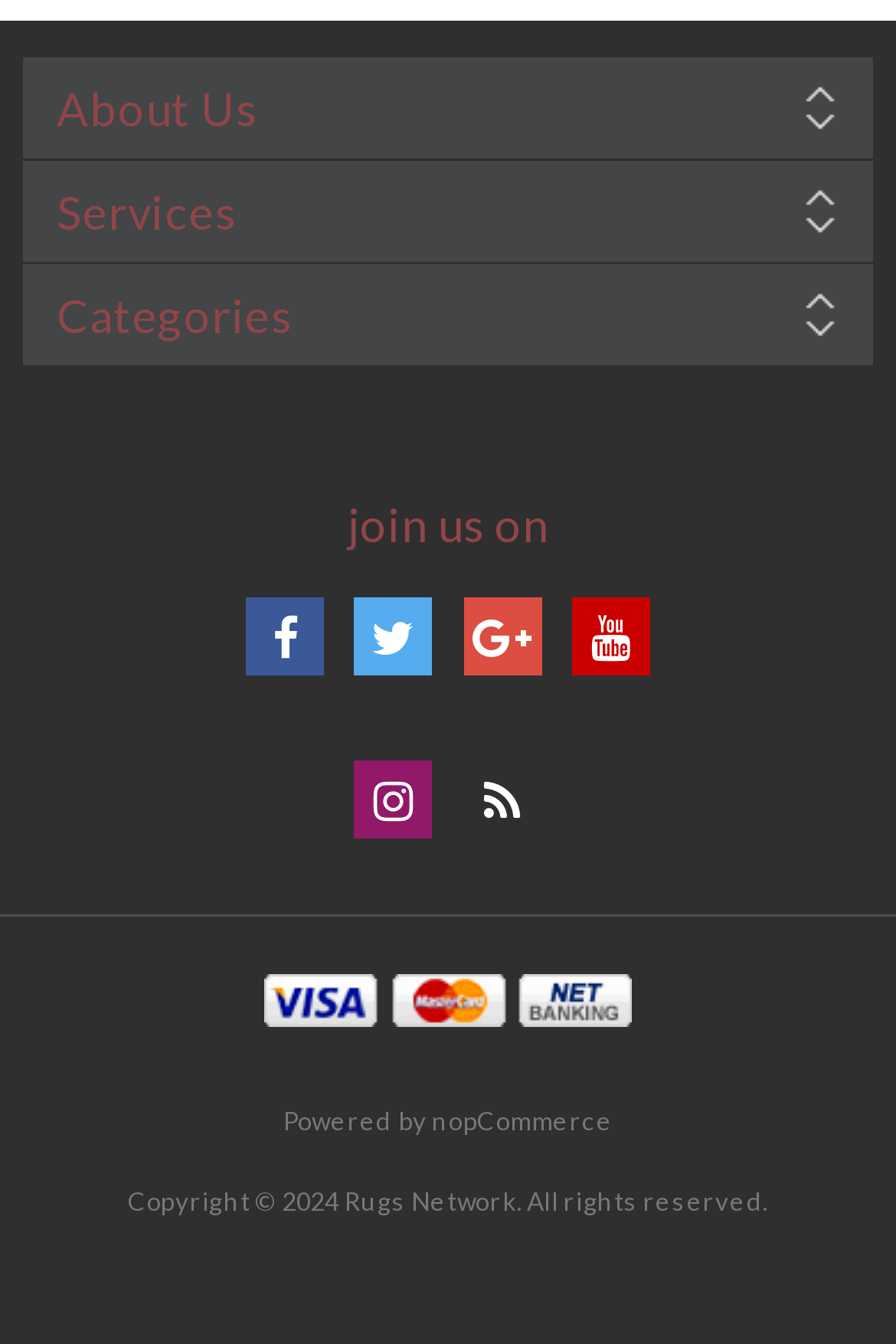By analyzing the image, answer the following question with a detailed response: What is the copyright year of the website?

The copyright year of the website is 2024, as stated in the text 'Copyright © 2024 Rugs Network. All rights reserved.' at the bottom of the webpage.